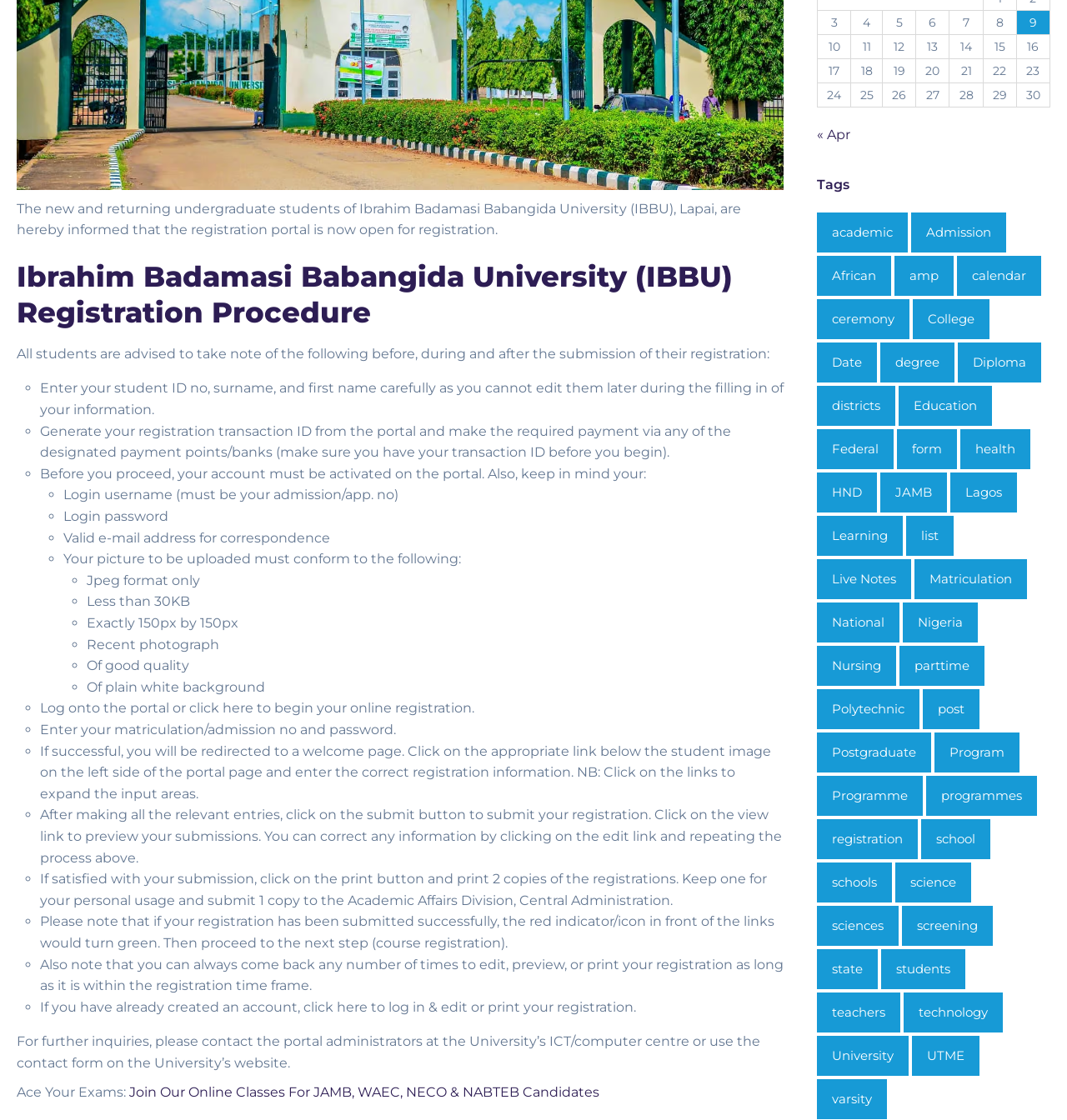Given the following UI element description: "ceremony", find the bounding box coordinates in the webpage screenshot.

[0.766, 0.267, 0.852, 0.303]